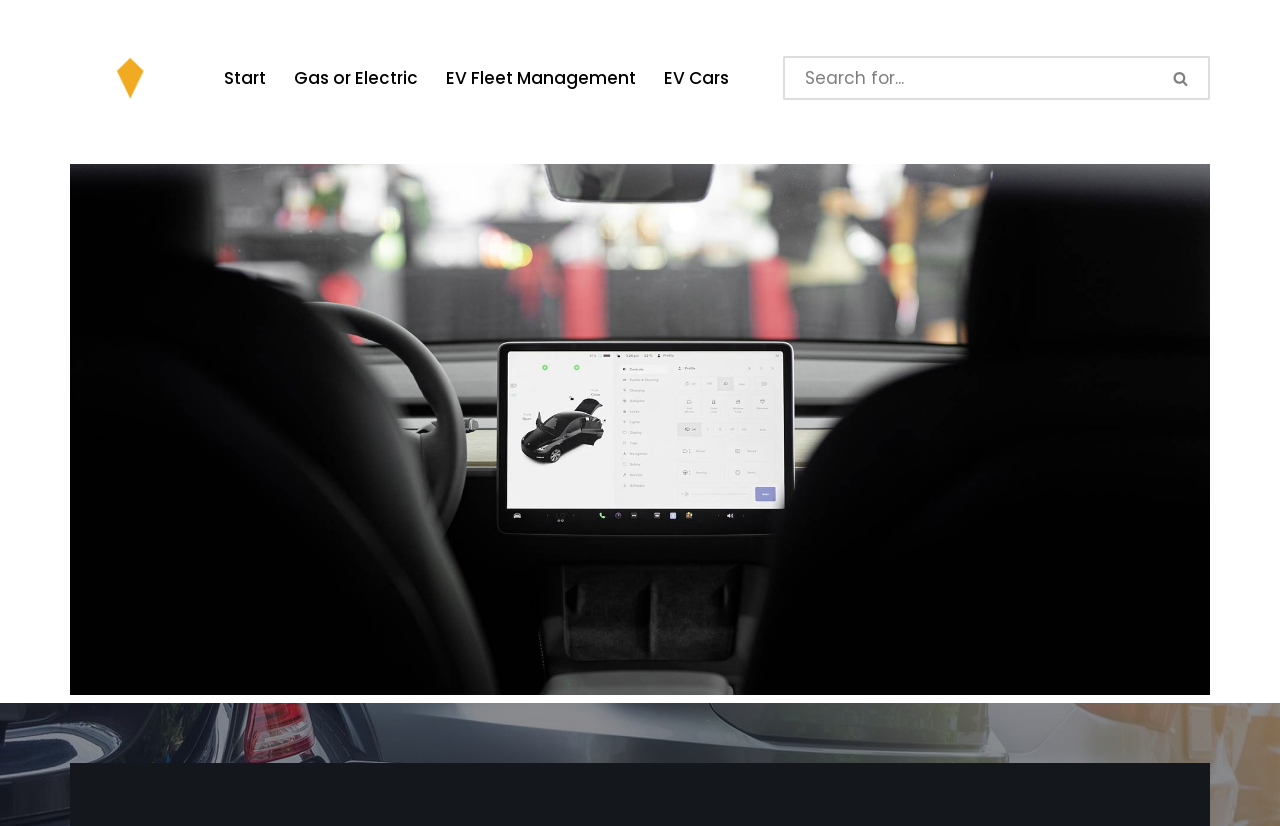Can you find the bounding box coordinates of the area I should click to execute the following instruction: "Go to the 'EV Cars' section"?

[0.519, 0.077, 0.57, 0.111]